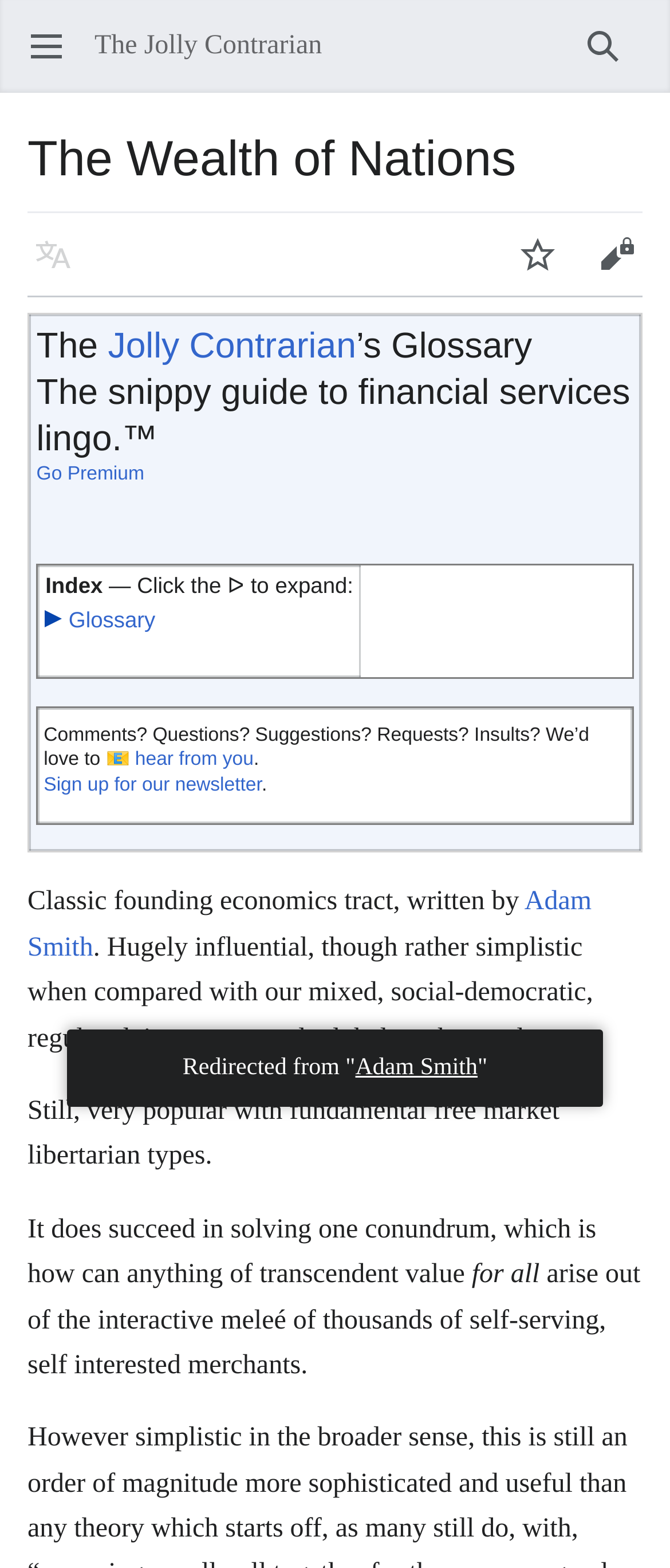Please find and report the primary heading text from the webpage.

The Wealth of Nations